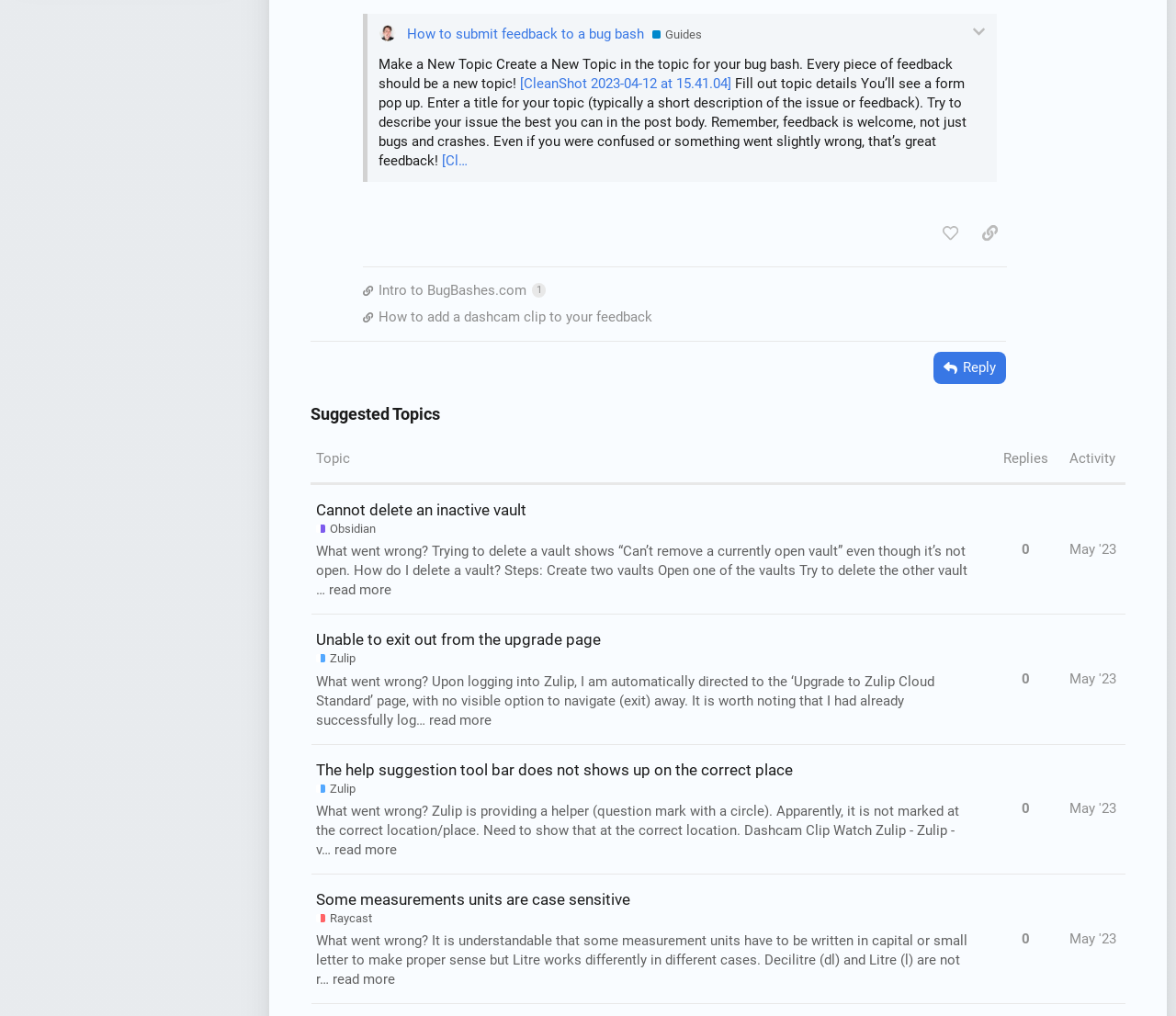Pinpoint the bounding box coordinates of the clickable area necessary to execute the following instruction: "Click the 'Reply' button". The coordinates should be given as four float numbers between 0 and 1, namely [left, top, right, bottom].

[0.794, 0.346, 0.856, 0.378]